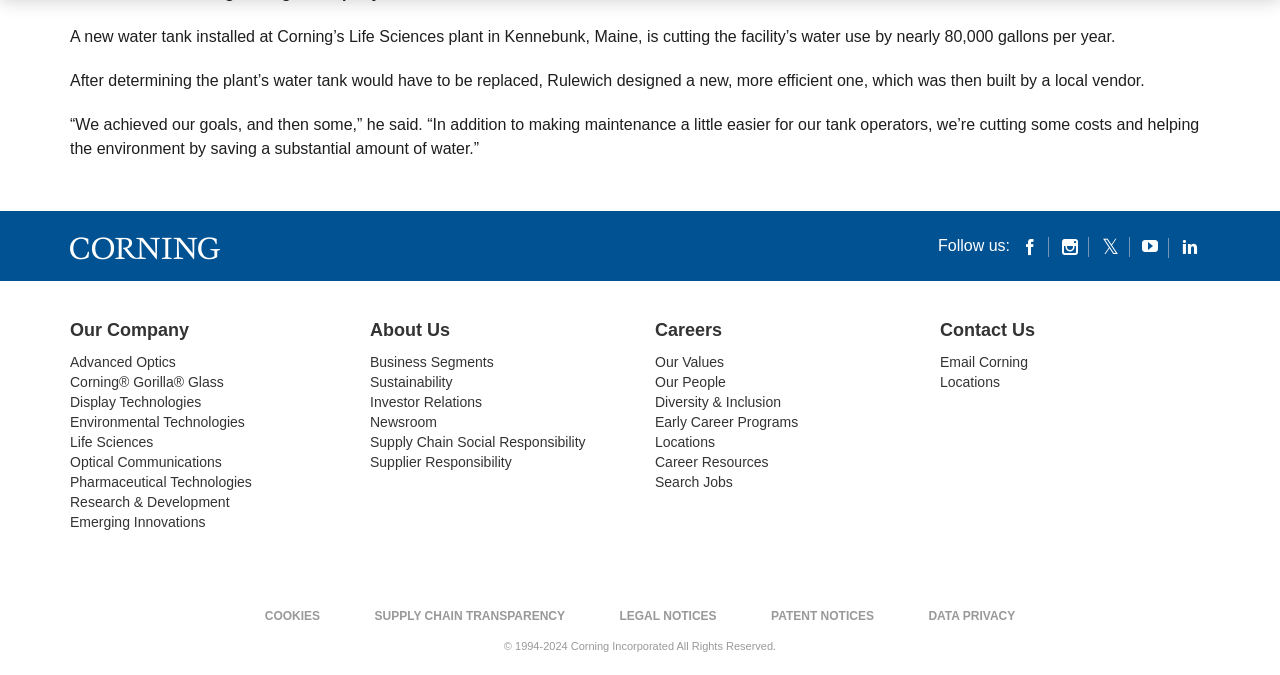Identify the bounding box for the UI element described as: "Supply Chain Social Responsibility". The coordinates should be four float numbers between 0 and 1, i.e., [left, top, right, bottom].

[0.289, 0.644, 0.457, 0.667]